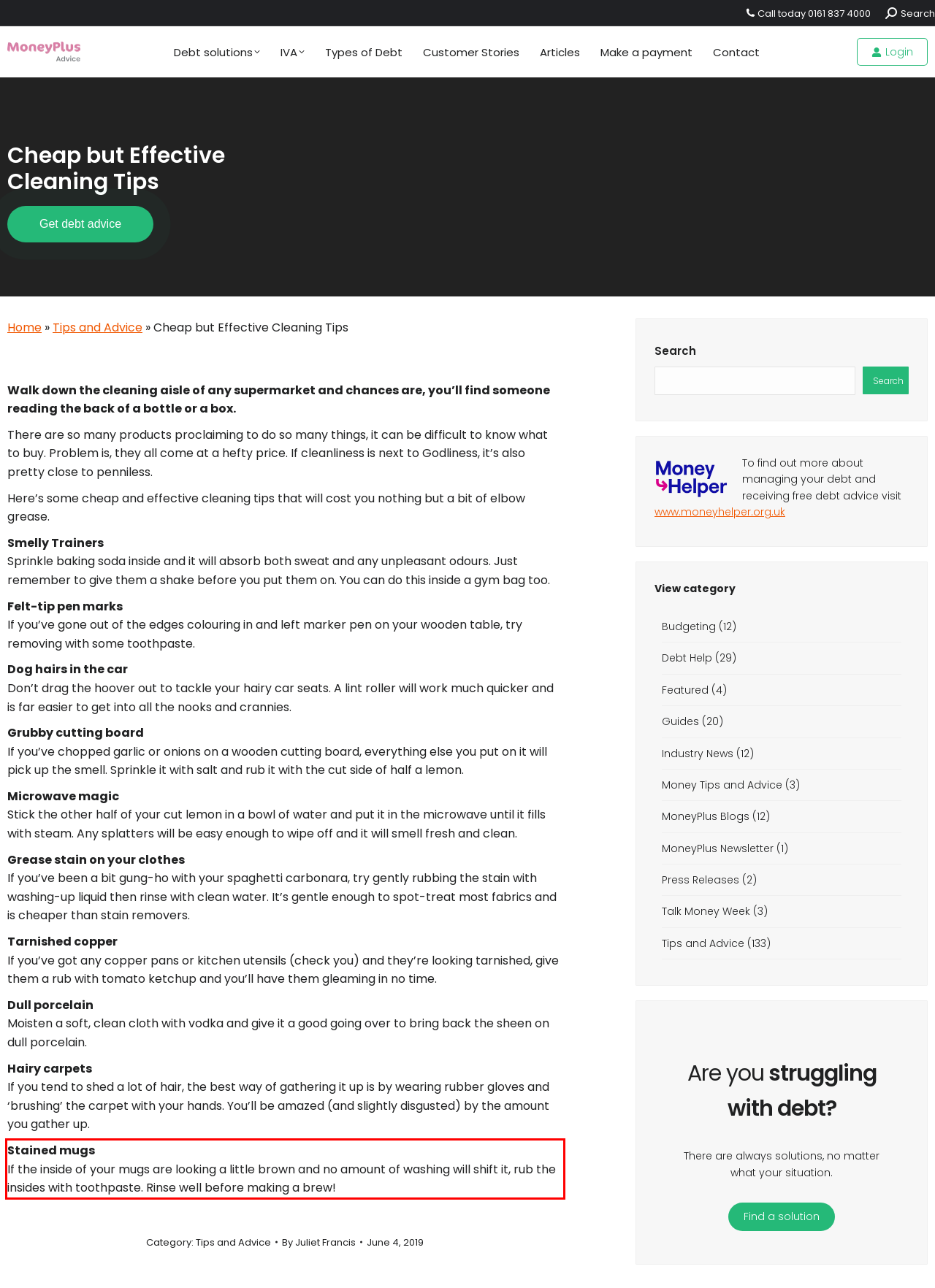Look at the provided screenshot of the webpage and perform OCR on the text within the red bounding box.

Stained mugs If the inside of your mugs are looking a little brown and no amount of washing will shift it, rub the insides with toothpaste. Rinse well before making a brew!